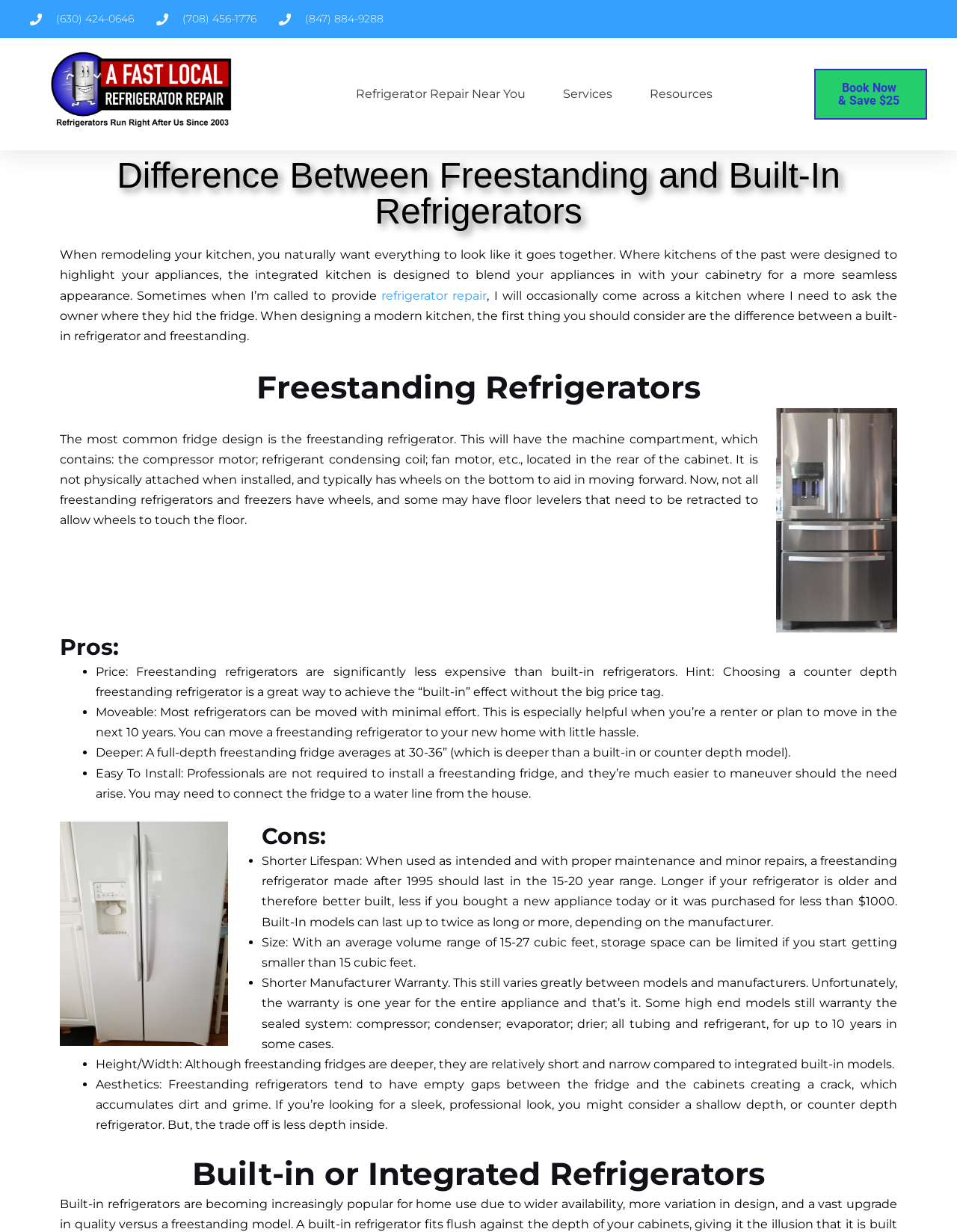What is the primary focus of the webpage?
Using the image as a reference, give an elaborate response to the question.

The webpage is primarily focused on kitchen remodeling, specifically on the difference between built-in and freestanding refrigerators, and their pros and cons.